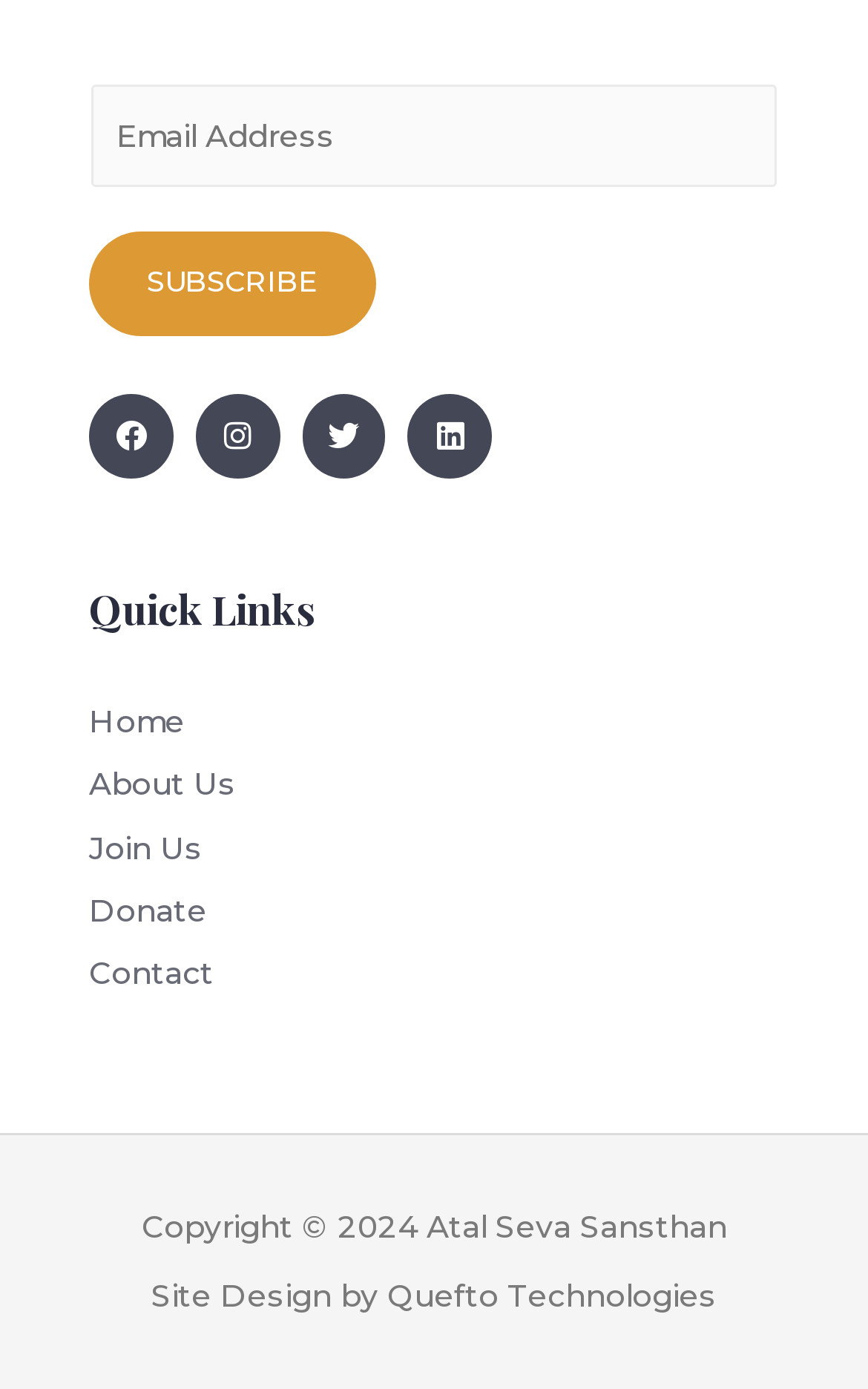How many social media links are available?
Based on the image, answer the question with as much detail as possible.

There are four social media links available, which are Facebook, Instagram, Twitter, and Linkedin, each represented by an icon and a link.